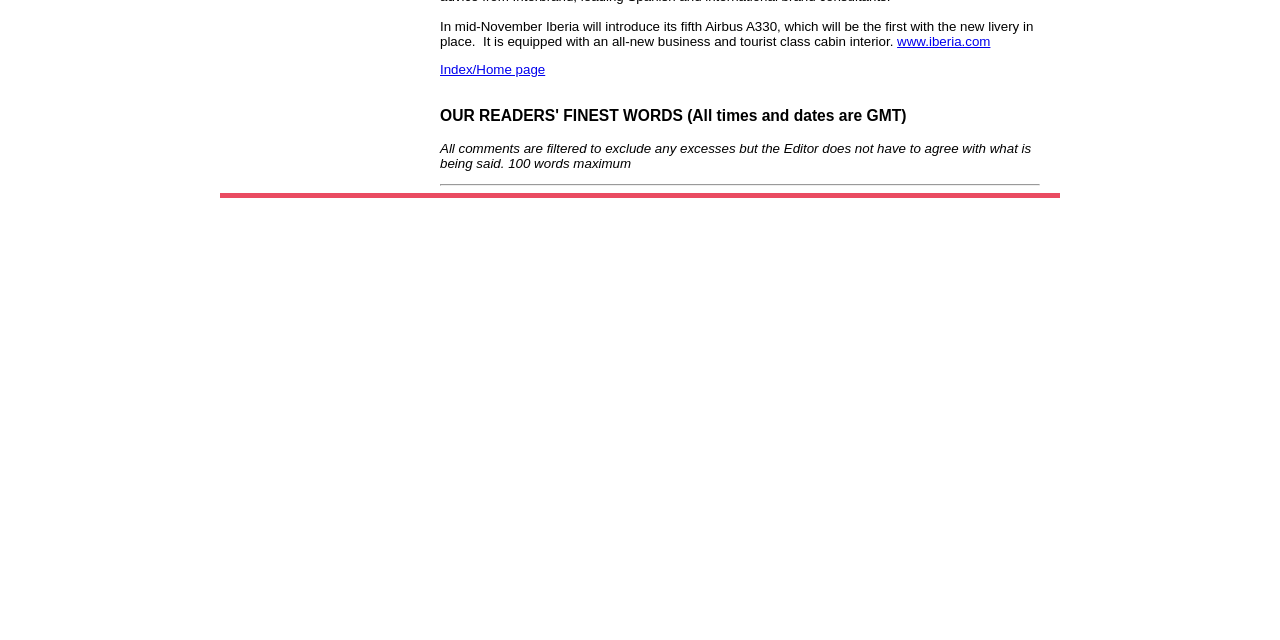Predict the bounding box coordinates of the UI element that matches this description: "Index/Home page". The coordinates should be in the format [left, top, right, bottom] with each value between 0 and 1.

[0.344, 0.097, 0.426, 0.12]